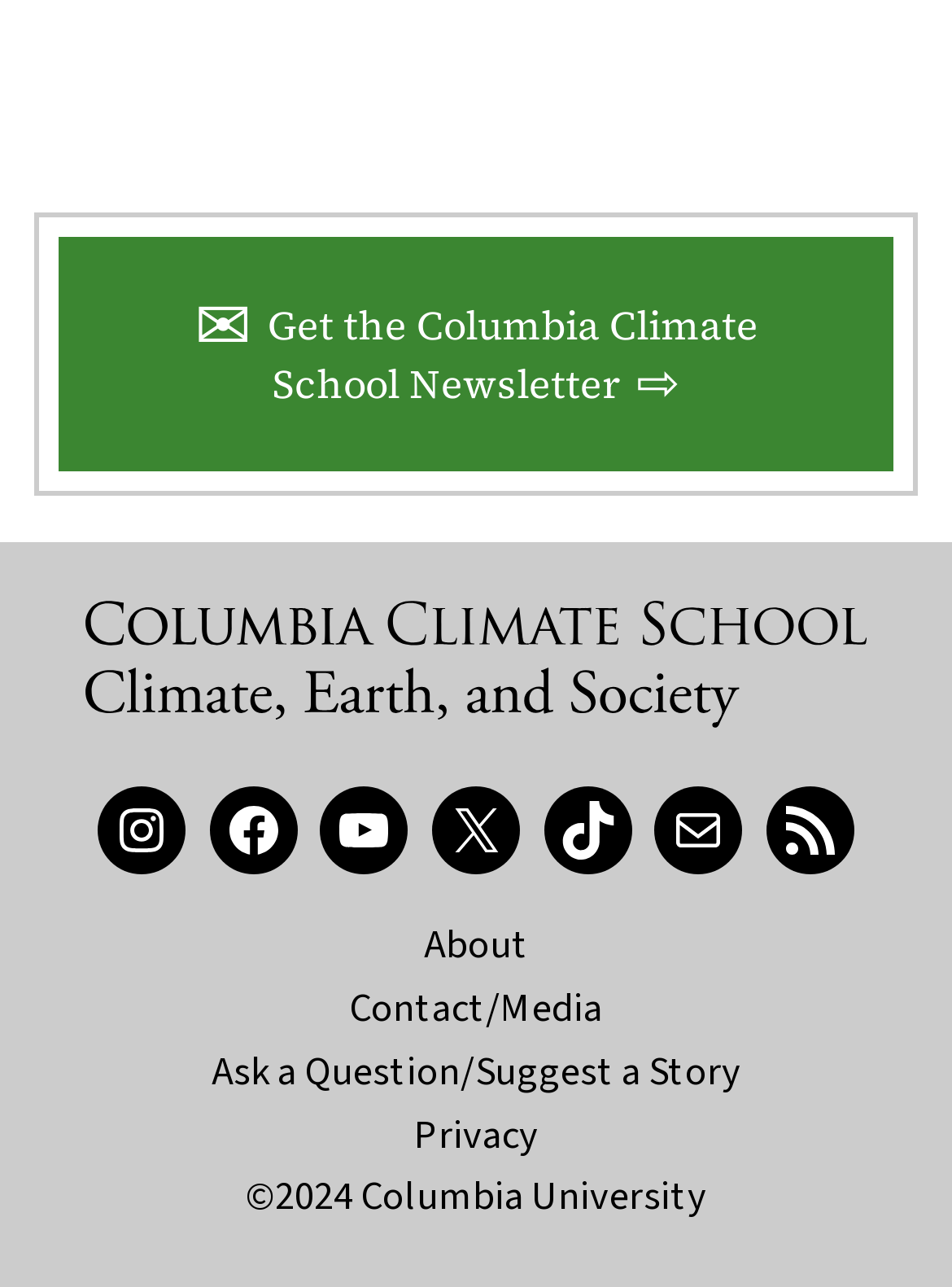Can you specify the bounding box coordinates of the area that needs to be clicked to fulfill the following instruction: "Follow on Instagram"?

[0.103, 0.611, 0.195, 0.68]